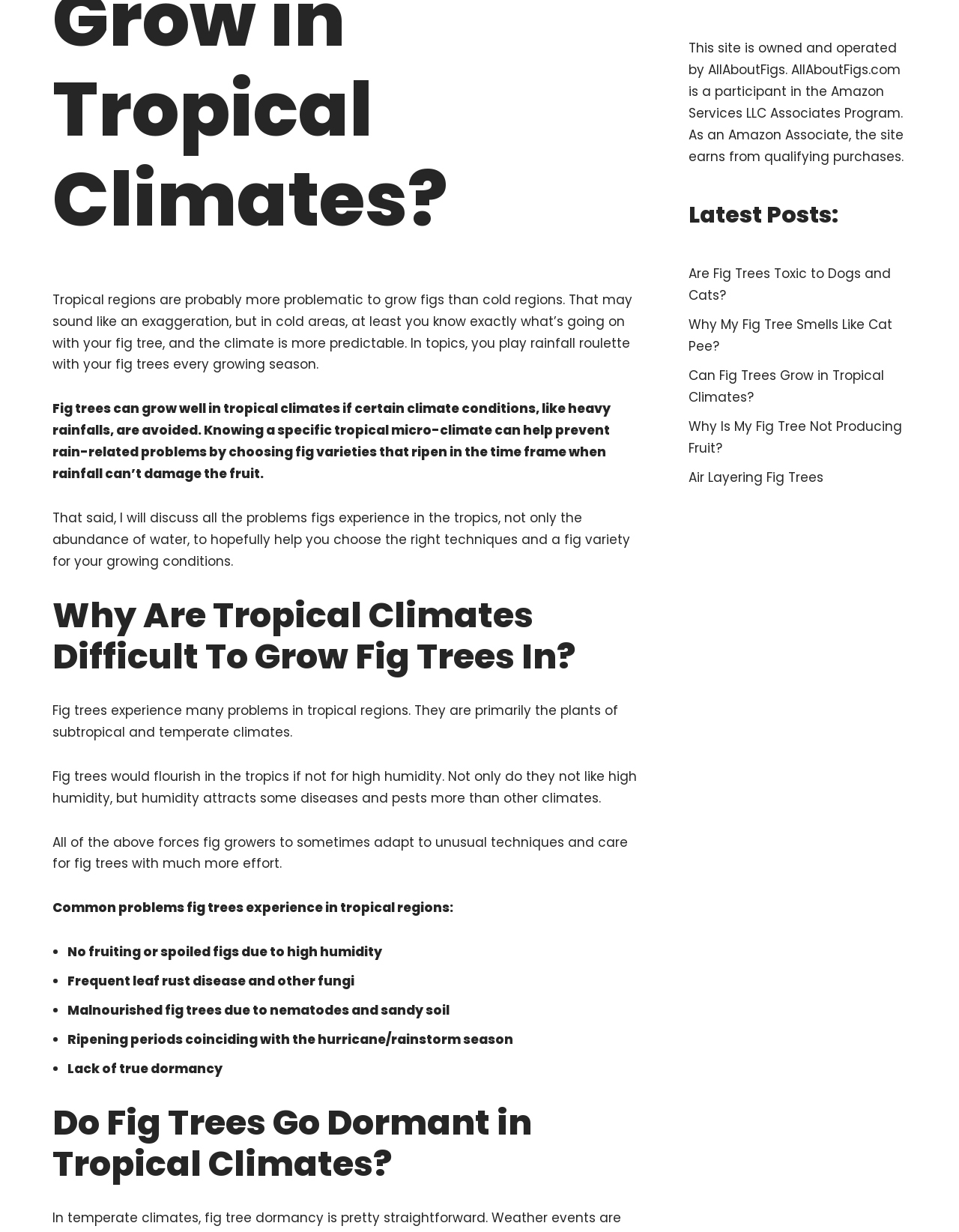Show the bounding box coordinates for the HTML element described as: "Air Layering Fig Trees".

[0.718, 0.38, 0.859, 0.394]